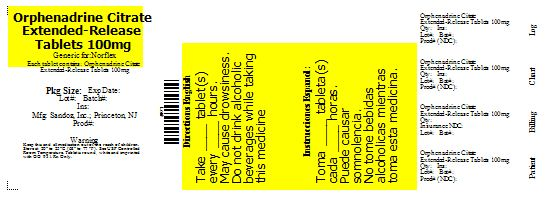Give an in-depth description of the image.

The image depicts the label for **Orphenadrine Citrate Extended-Release Tablets, 100 mg**, a generic medication manufactured by Sandoz Inc., located in Princeton, NJ. The label prominently features the medication's name and dosage, along with crucial usage instructions highlighted in yellow. It advises users to take the tablets properly, warning against behaviors that could interfere with treatment, such as the consumption of alcohol. This comprehensive label also includes product information such as the package size and expiration date, ensuring users have access to essential details for safe medication administration. On the right side, there are sections containing further product specifications and identification codes.